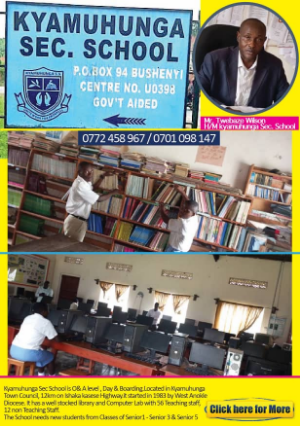Who is the headmaster of Kyamuhunga Secondary School?
Can you give a detailed and elaborate answer to the question?

The headmaster of the school is identified as Mr. Weston Wilok, who is shown in a professional photo engaging with students in a lively classroom setting, as mentioned in the caption.